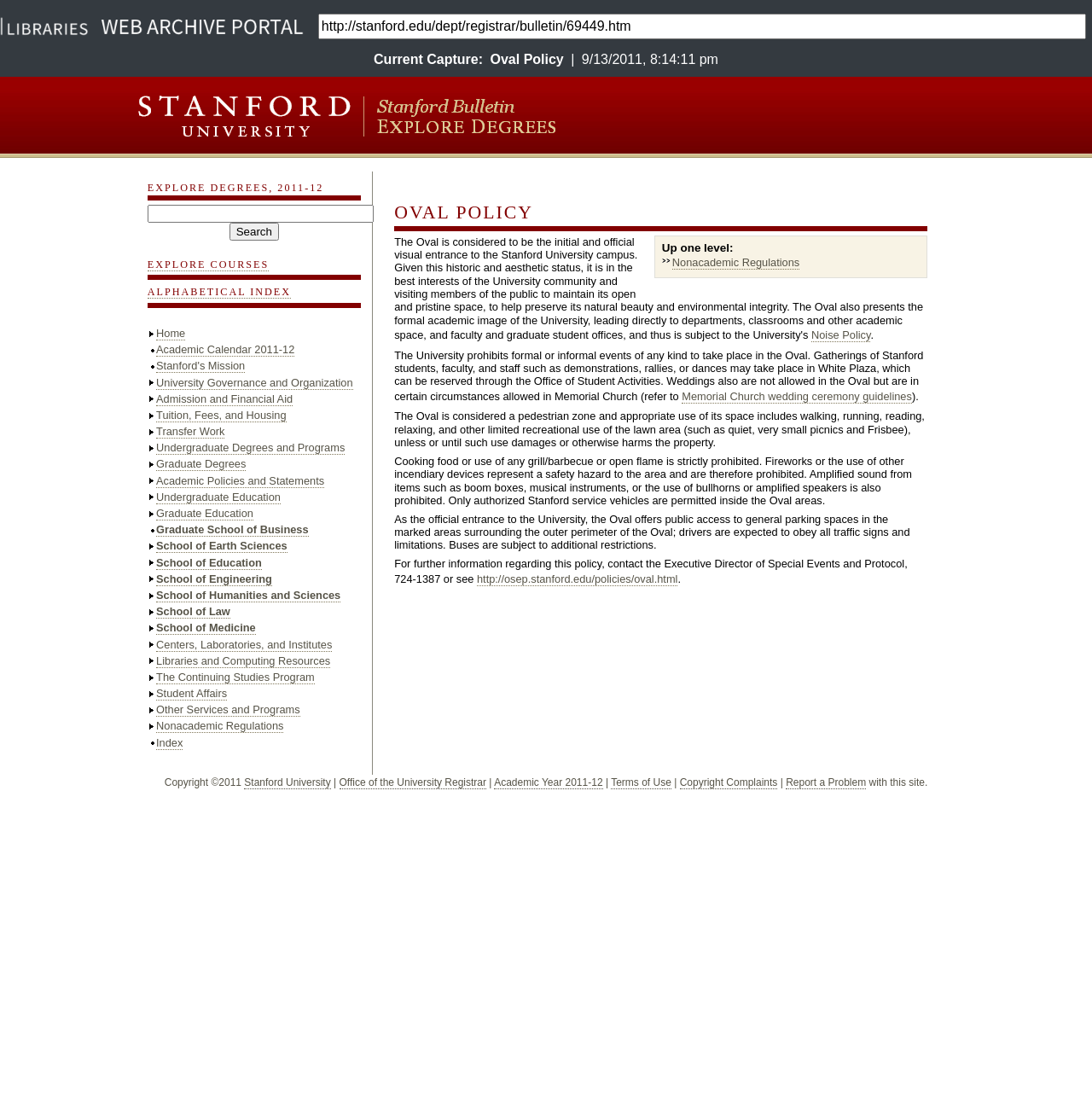Please answer the following question using a single word or phrase: 
What is the current capture URL?

http://stanford.edu/dept/registrar/bulletin/69449.htm